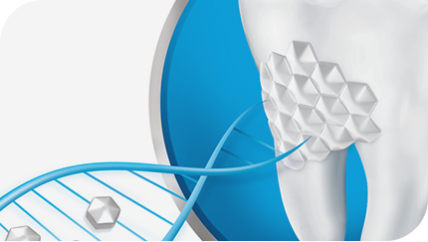Describe every detail you can see in the image.

The image visually represents a tooth with a focus on advanced oral care, emphasizing its structural integrity and sensitivity protection. It features a blue background that highlights a crystalline structure, symbolizing the protective elements of the dental formula. The image conveys a message of scientific innovation in dental care, likely pertaining to a specific product aimed at addressing sensitive teeth through a robust repair mechanism. Accompanying this visual is a suggestion that the product is endorsed by dental professionals, aiming to alleviate discomfort associated with tooth sensitivity.